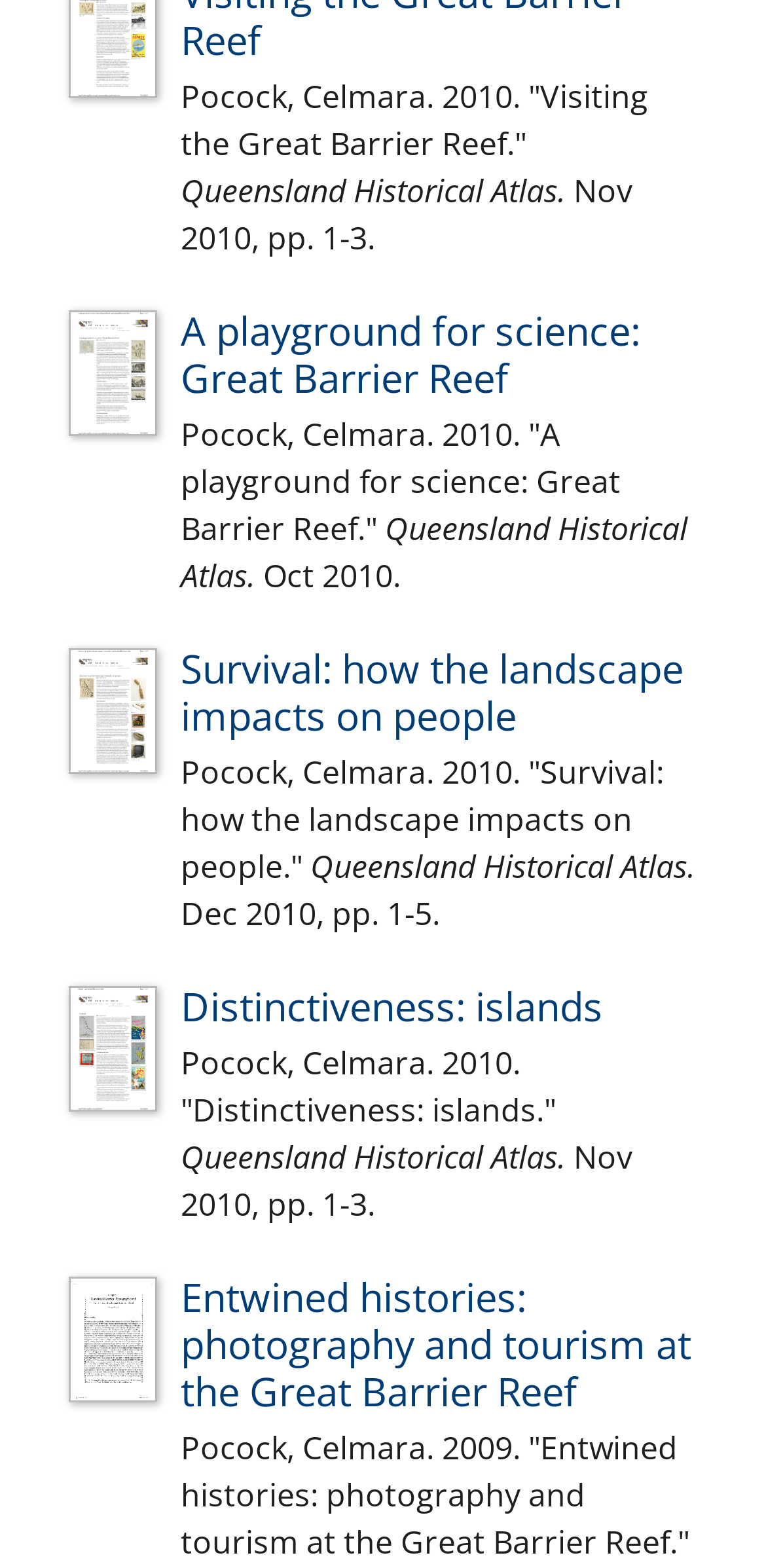What is the publication date of the third article?
Refer to the screenshot and respond with a concise word or phrase.

Dec 2010